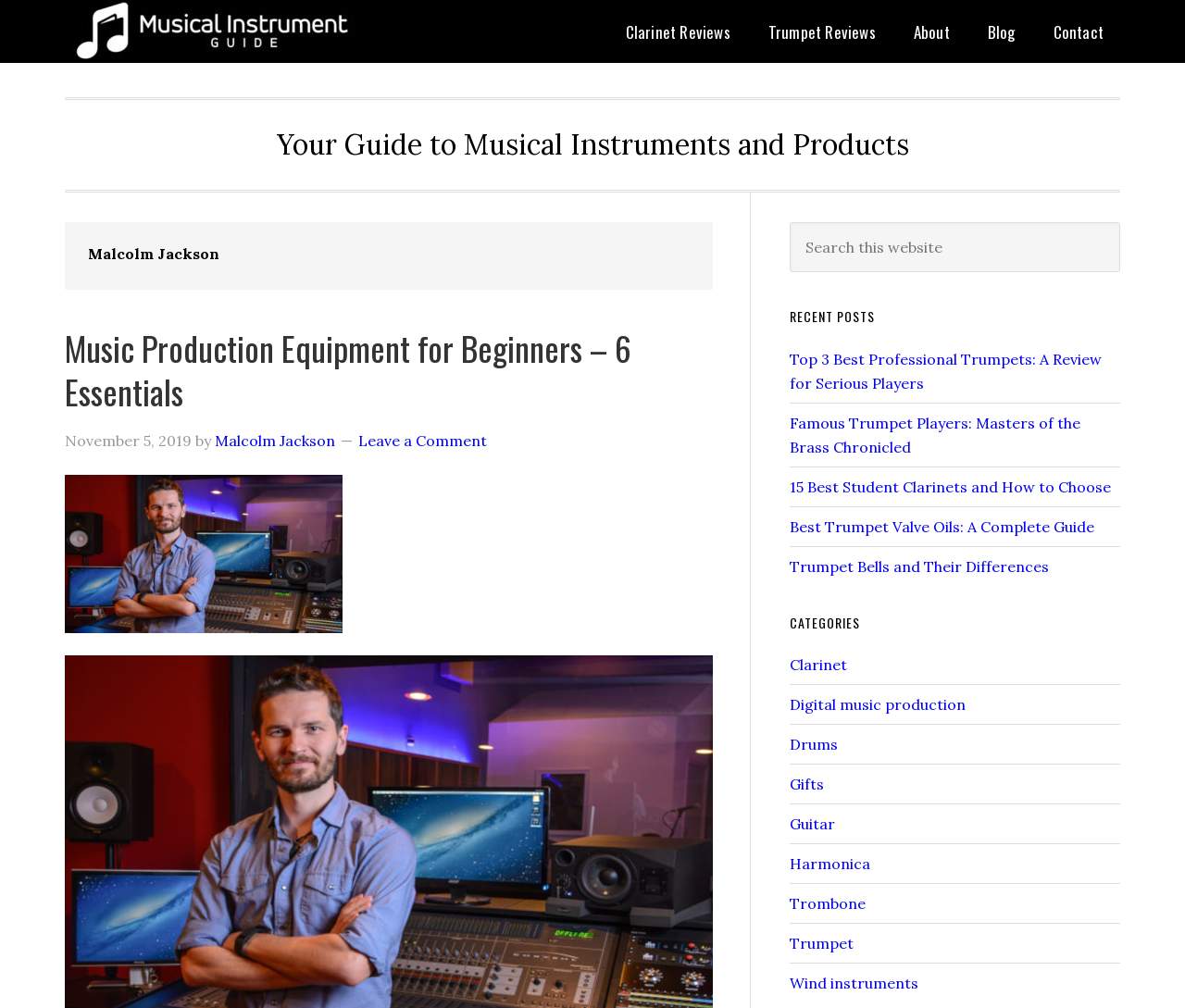How many navigation links are there in the main navigation menu?
Look at the image and answer the question with a single word or phrase.

5